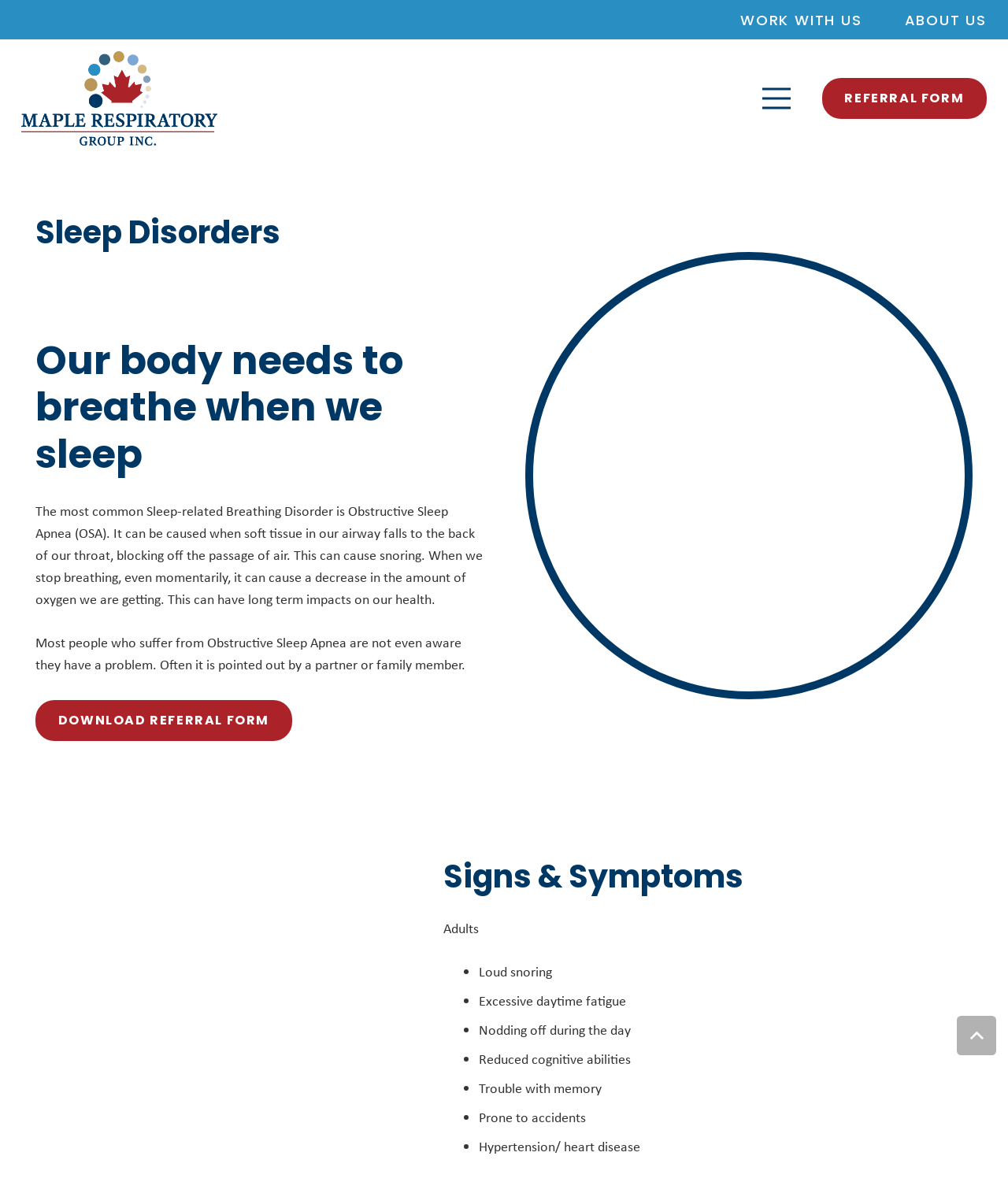Highlight the bounding box coordinates of the element that should be clicked to carry out the following instruction: "Click on Back to top". The coordinates must be given as four float numbers ranging from 0 to 1, i.e., [left, top, right, bottom].

[0.949, 0.859, 0.988, 0.893]